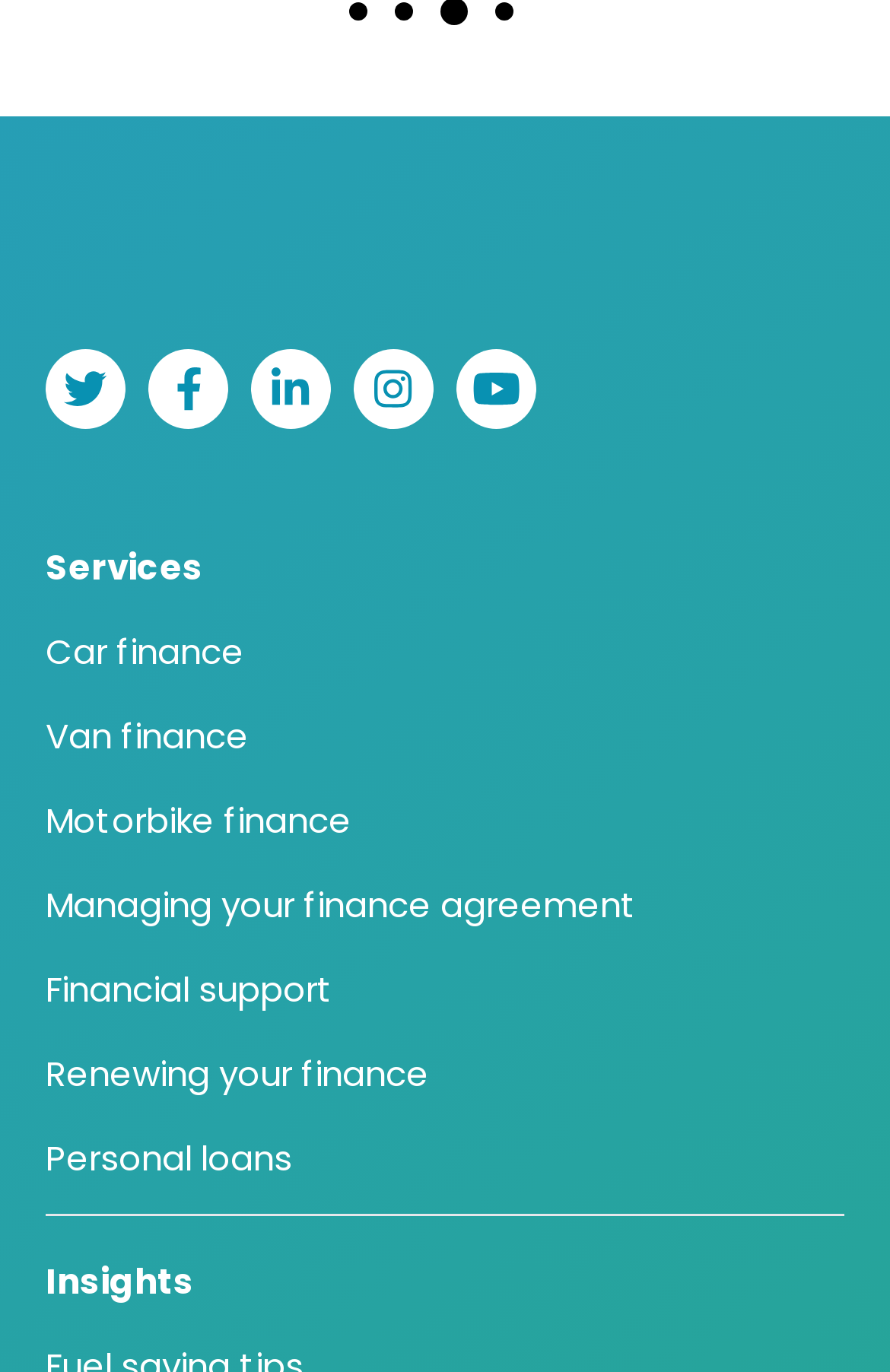Please identify the bounding box coordinates of the area that needs to be clicked to follow this instruction: "Learn about personal loans".

[0.051, 0.827, 0.328, 0.861]